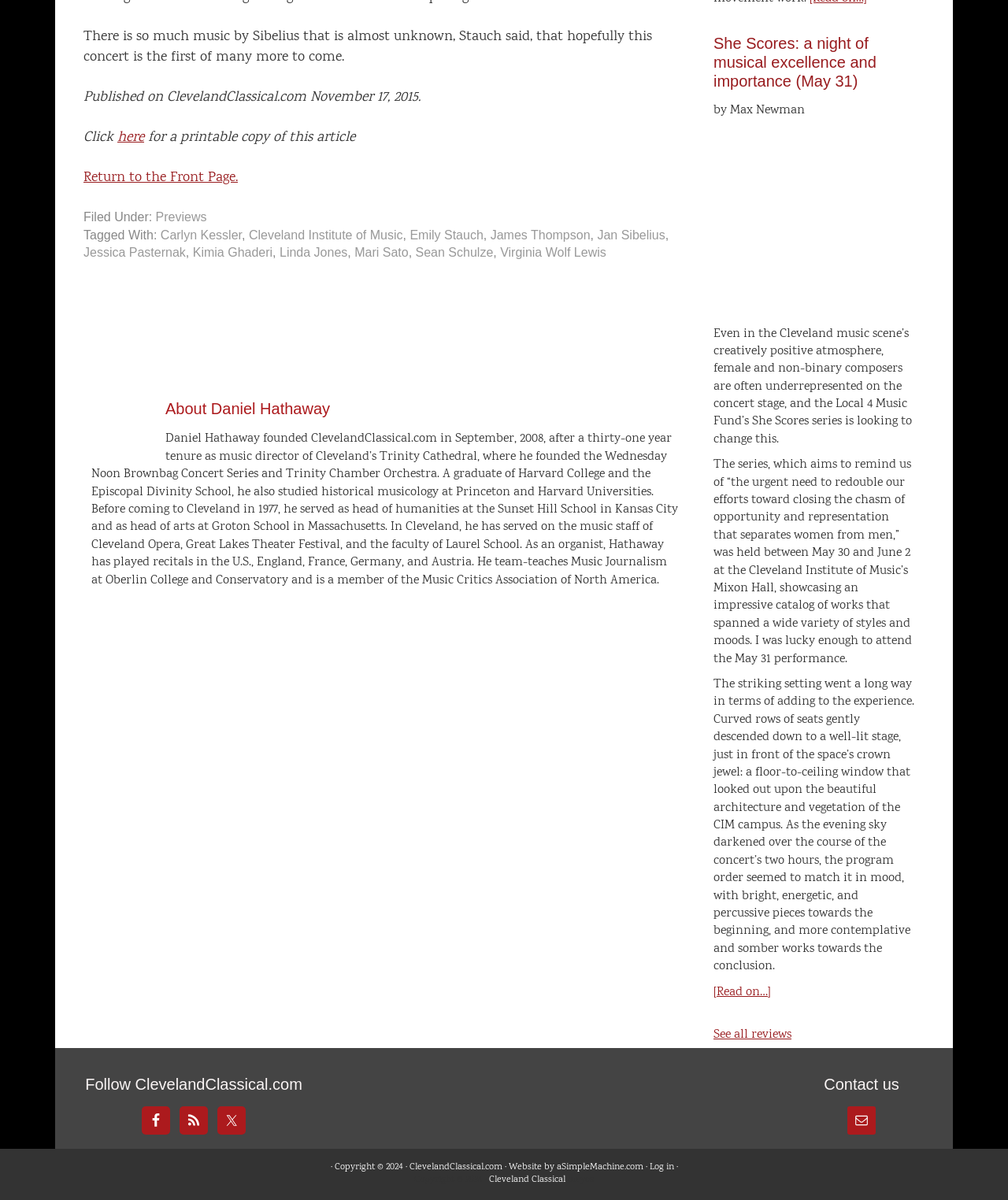Answer in one word or a short phrase: 
What is the name of the school where Daniel Hathaway team-teaches Music Journalism?

Oberlin College and Conservatory